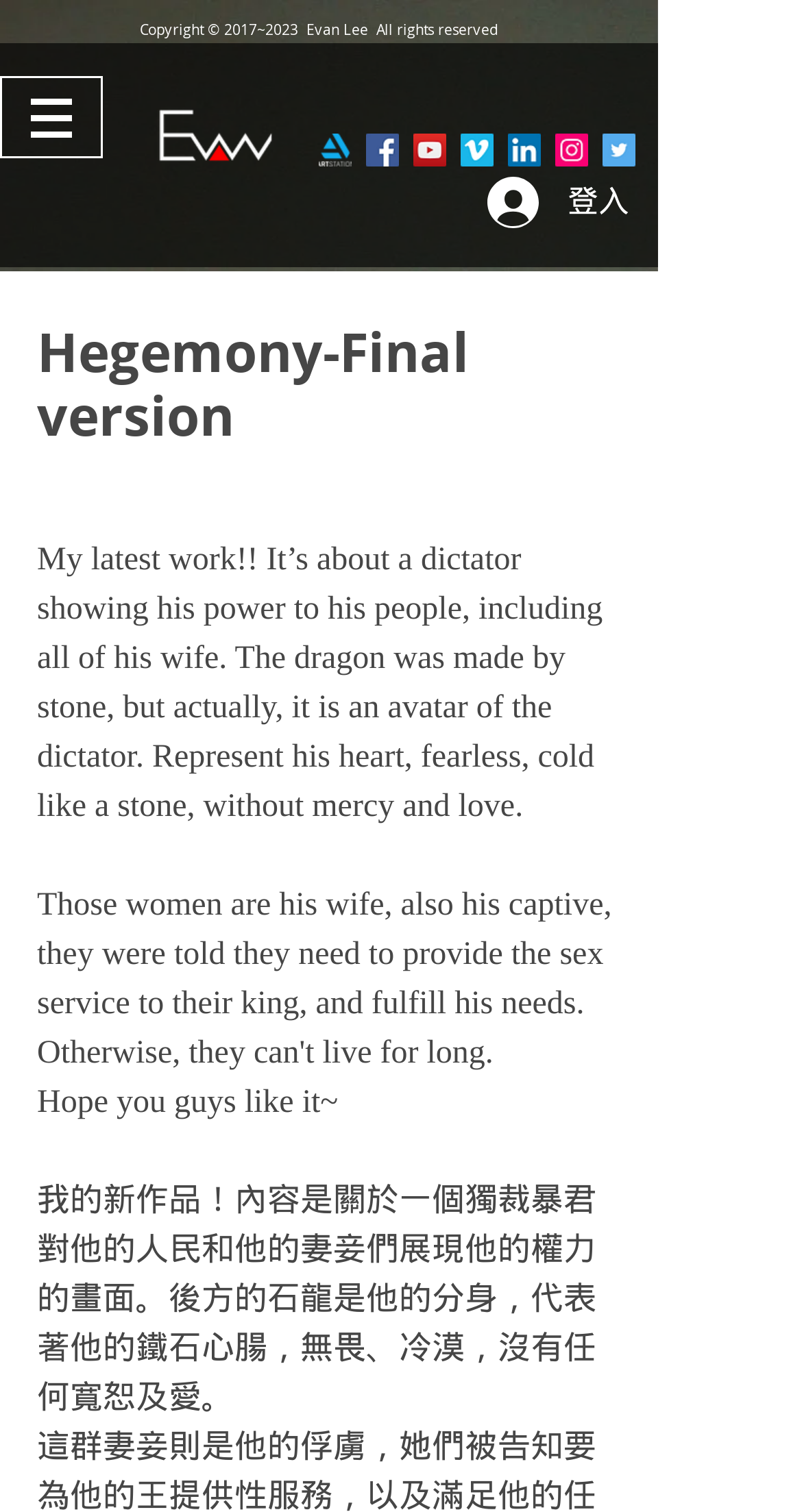Please answer the following question as detailed as possible based on the image: 
How many social media links are there?

The social media links are listed horizontally near the top of the page, and there are 7 links in total: ArtStation, Facebook, YouTube, Vimeo, LinkedIn, Instagram, and Twitter.